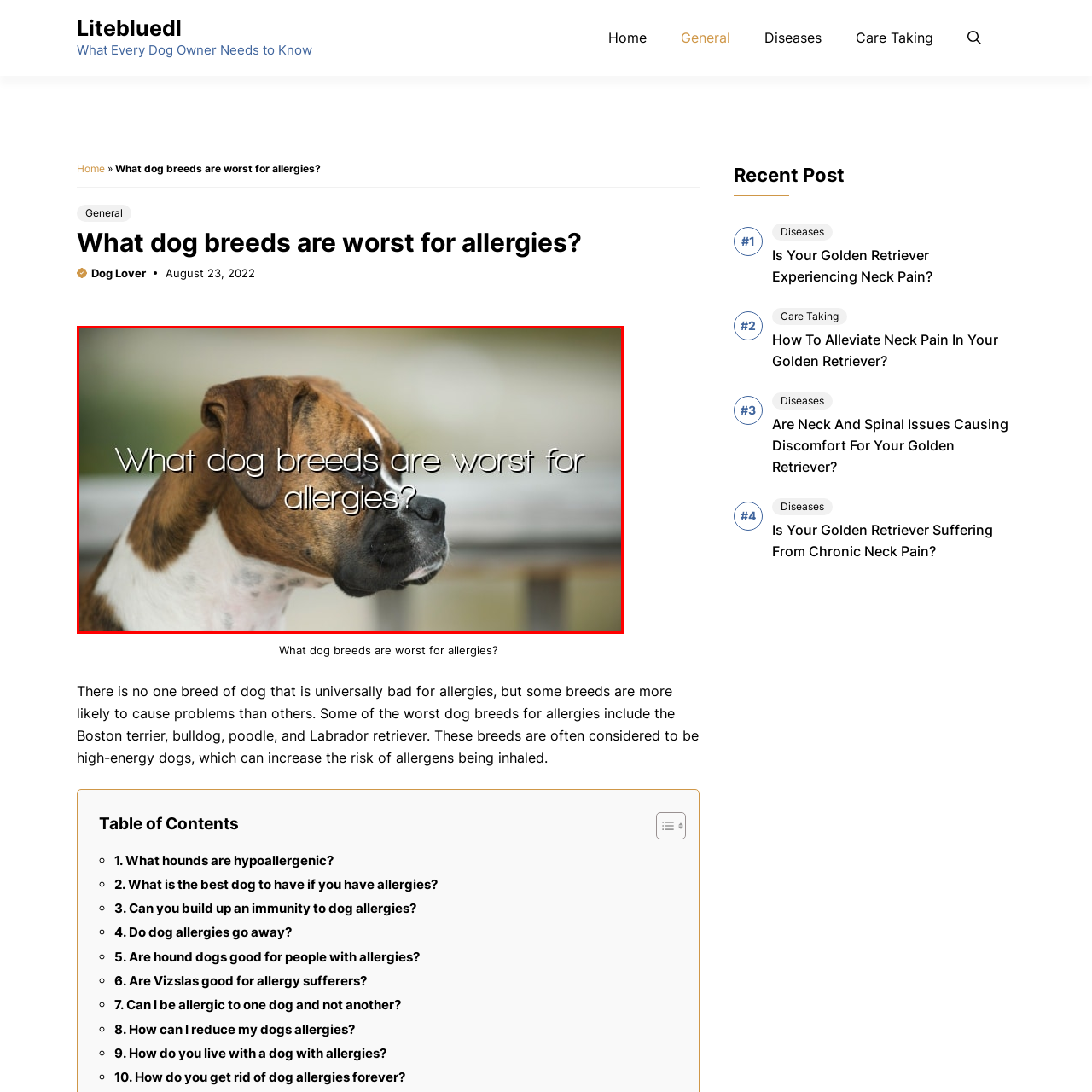What is the purpose of the image and caption?
Review the image area surrounded by the red bounding box and give a detailed answer to the question.

The combination of the image and the caption aims to engage dog owners and prospective pet adopters by raising awareness about hypoallergenic breeds and the importance of choosing the right dog for allergy sufferers, as stated in the caption.